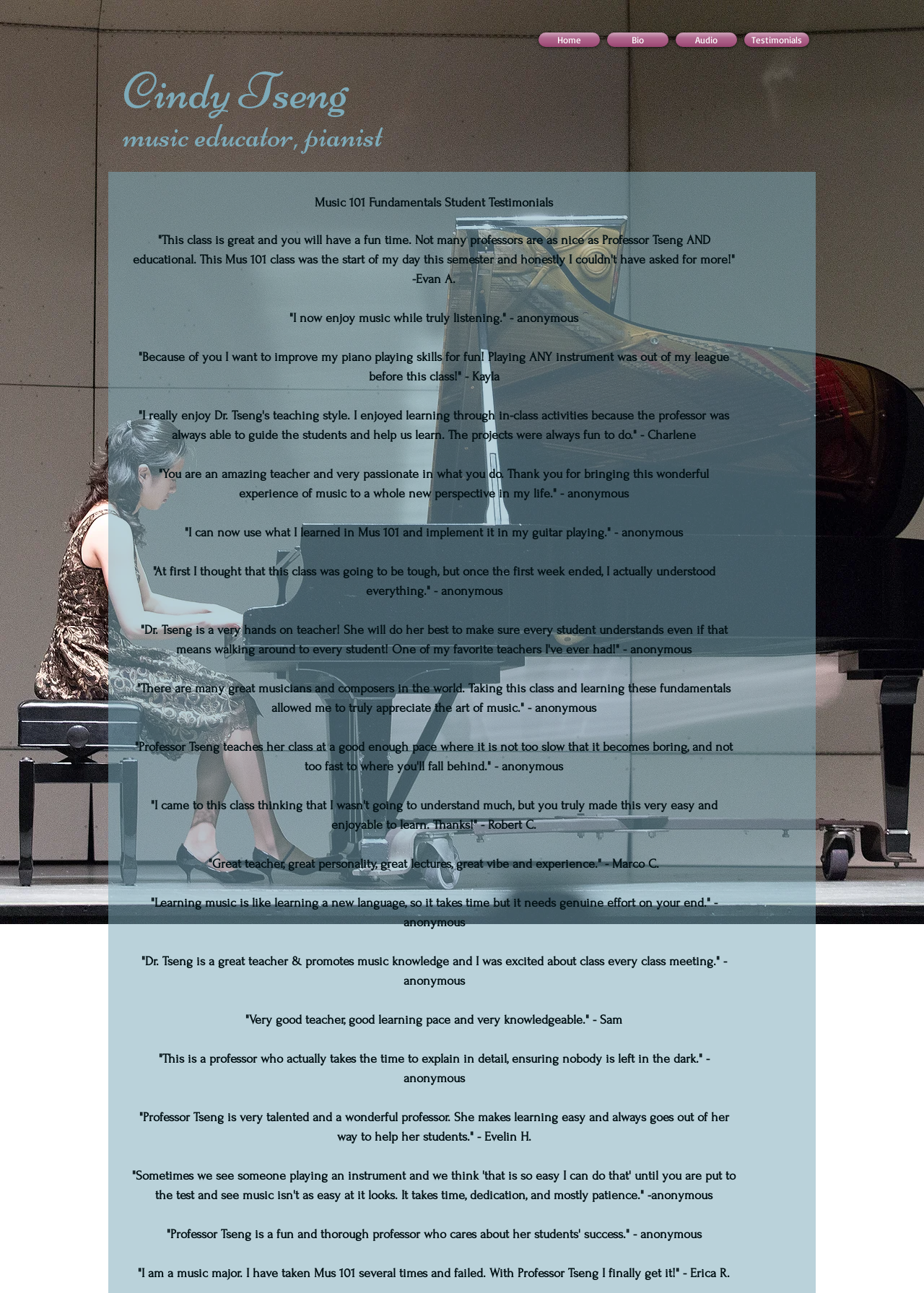How many links are in the navigation menu?
Using the screenshot, give a one-word or short phrase answer.

4